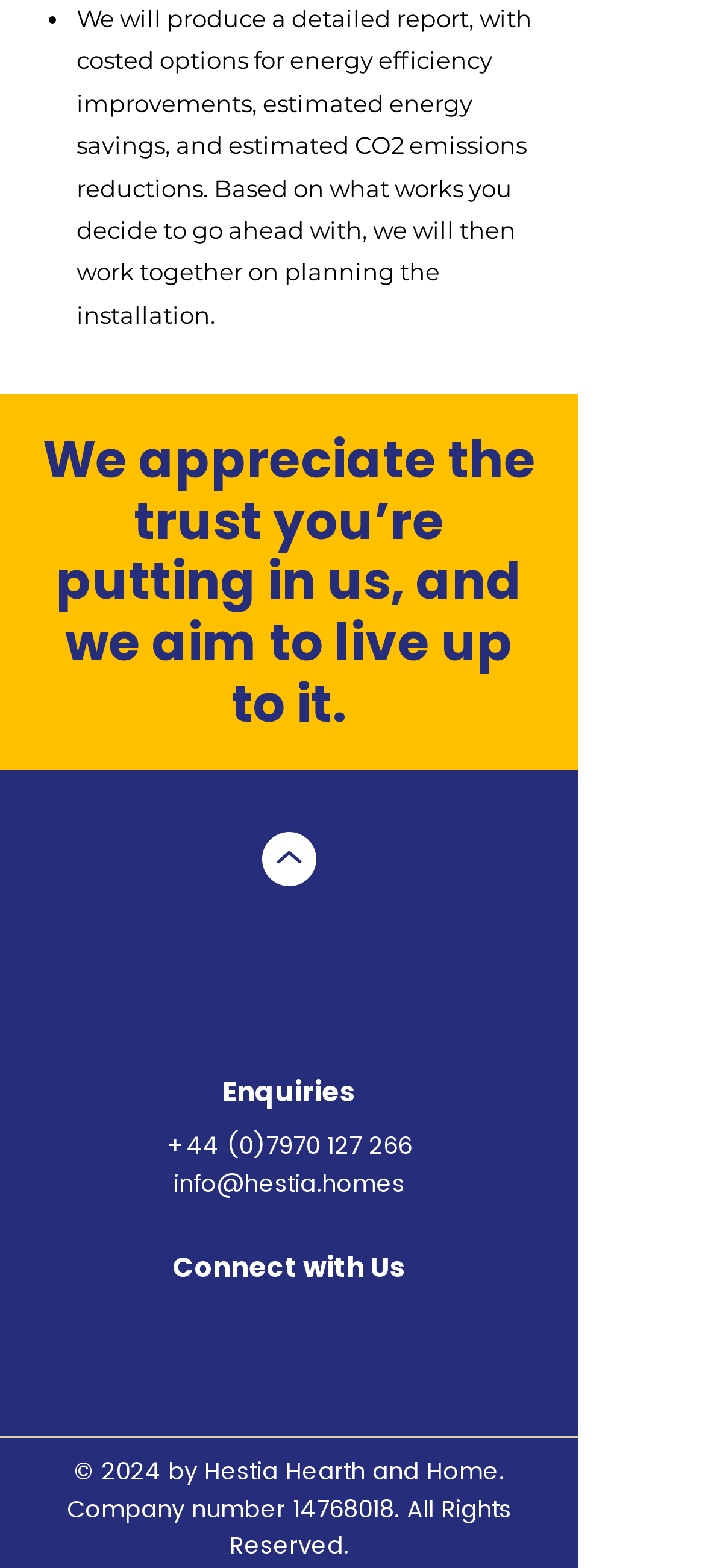What is the company name?
Provide a detailed answer to the question using information from the image.

The company name can be found at the bottom of the webpage, in the copyright section, where it says '© 2024 by Hestia Hearth and Home.'